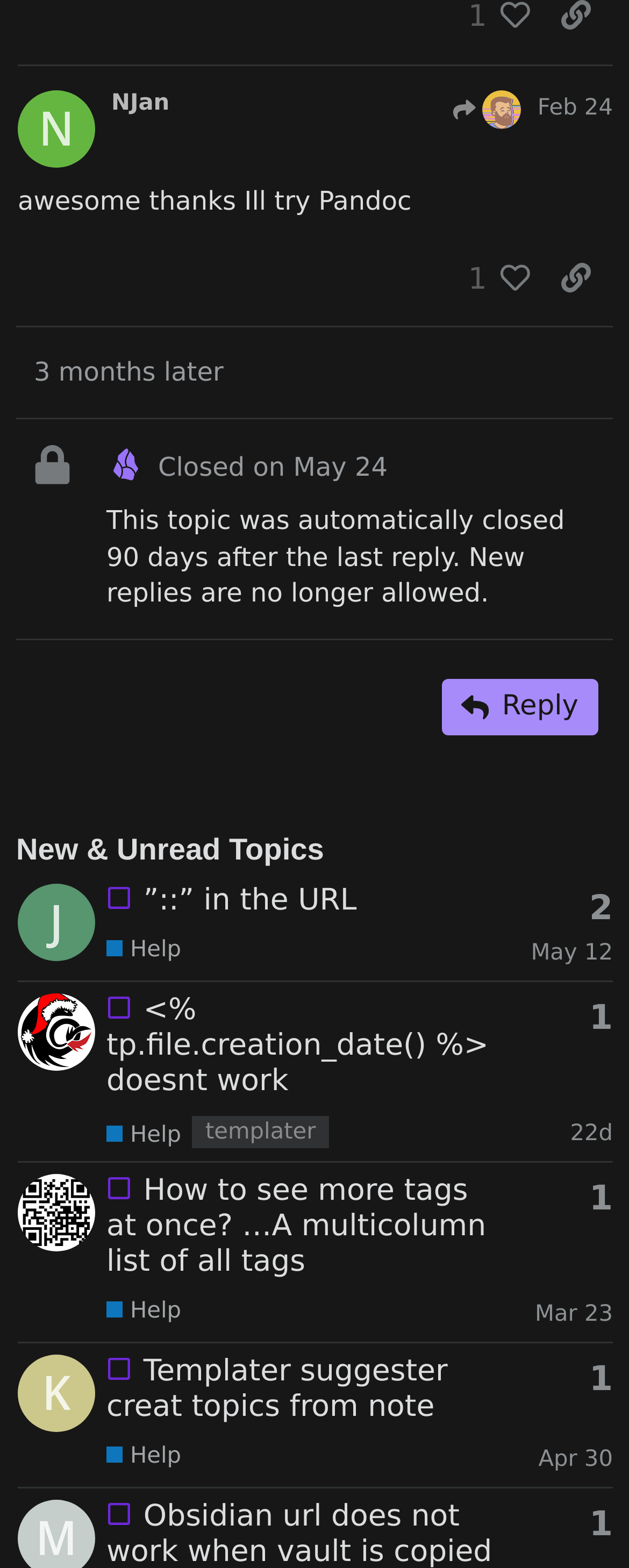Identify the bounding box coordinates for the UI element described as: "<% tp.file.creation_date() %> doesnt work".

[0.169, 0.629, 0.777, 0.696]